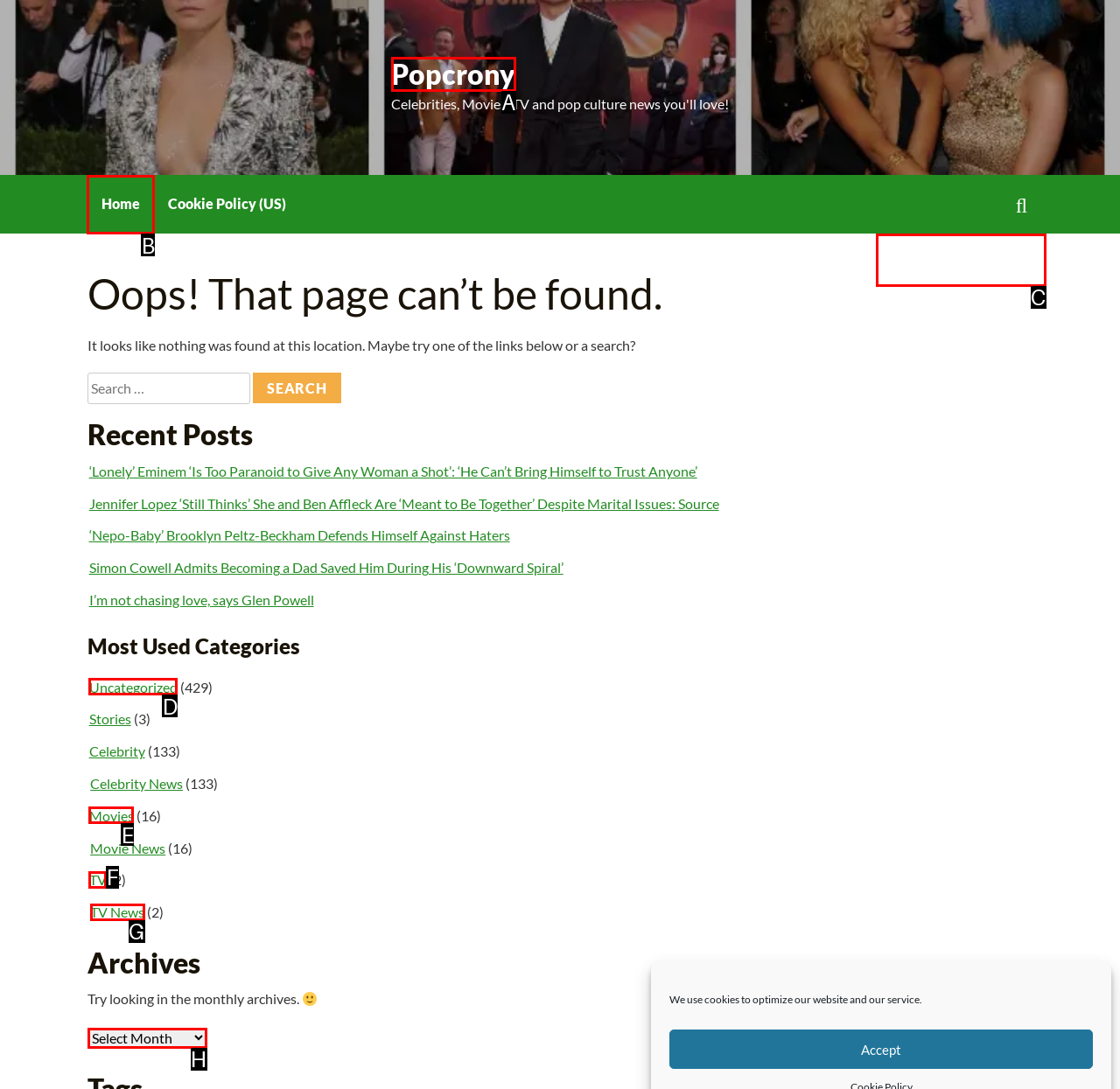Choose the HTML element that should be clicked to accomplish the task: Click on Home. Answer with the letter of the chosen option.

B